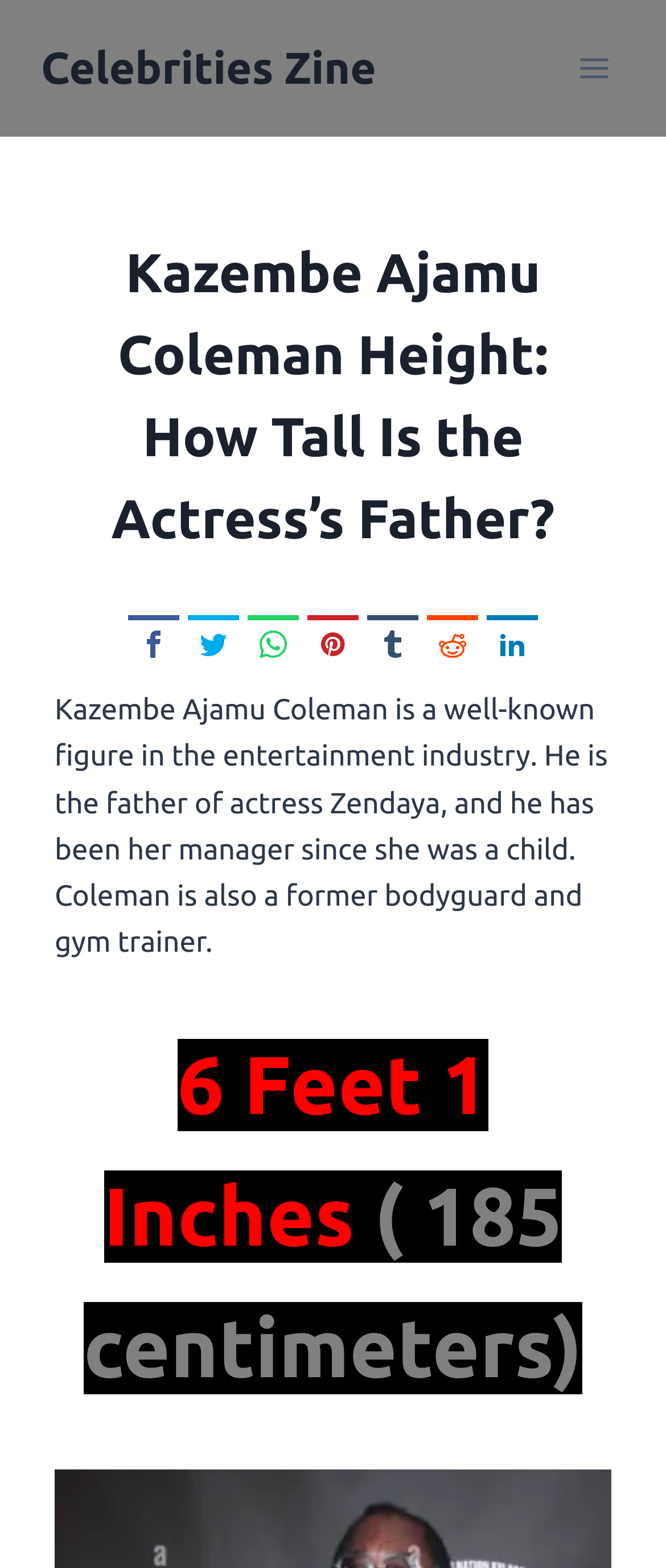Please identify the bounding box coordinates of the region to click in order to complete the given instruction: "Share on Twitter". The coordinates should be four float numbers between 0 and 1, i.e., [left, top, right, bottom].

[0.282, 0.392, 0.359, 0.425]